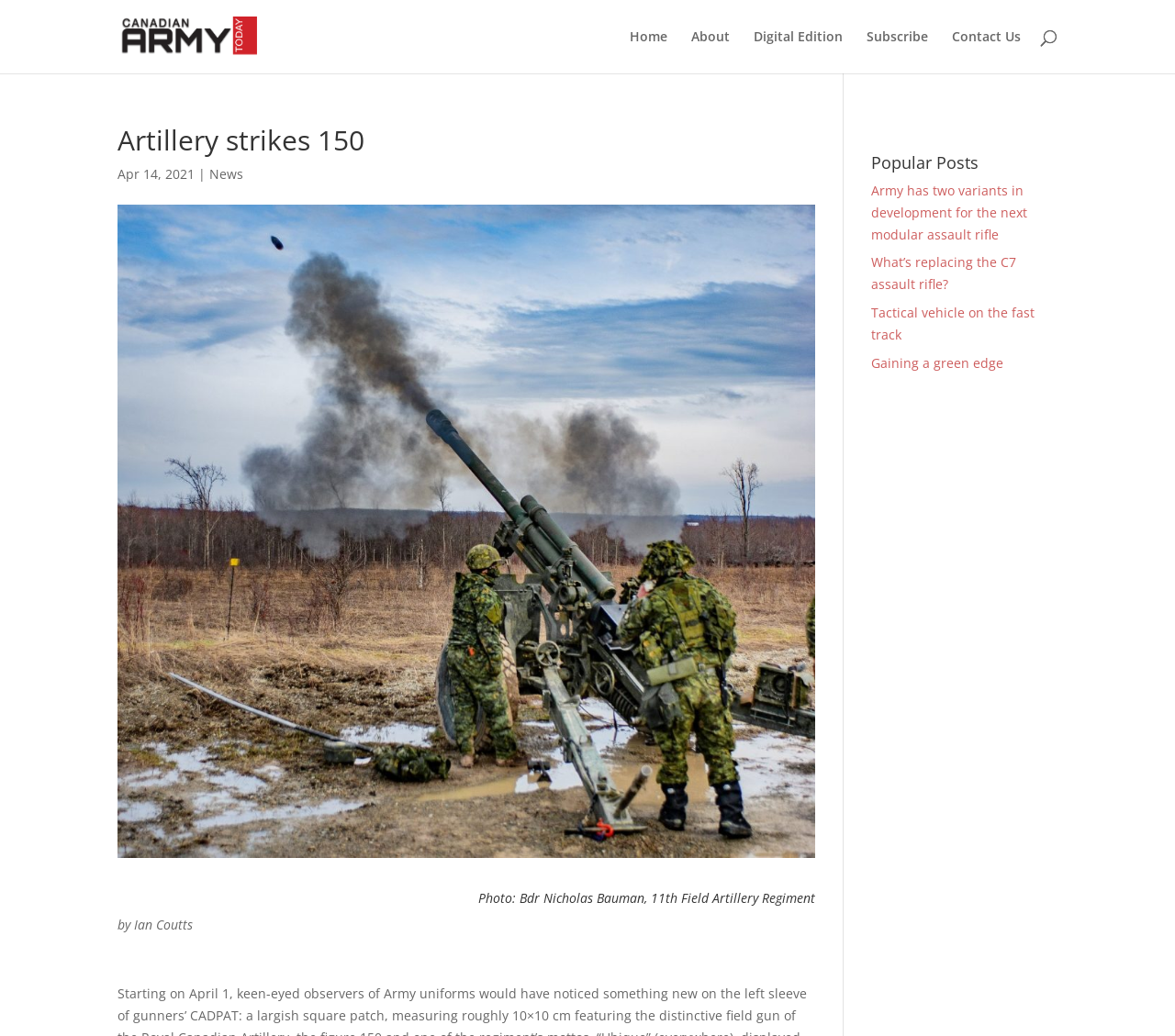Identify the bounding box coordinates for the element that needs to be clicked to fulfill this instruction: "view Digital Edition". Provide the coordinates in the format of four float numbers between 0 and 1: [left, top, right, bottom].

[0.641, 0.029, 0.717, 0.071]